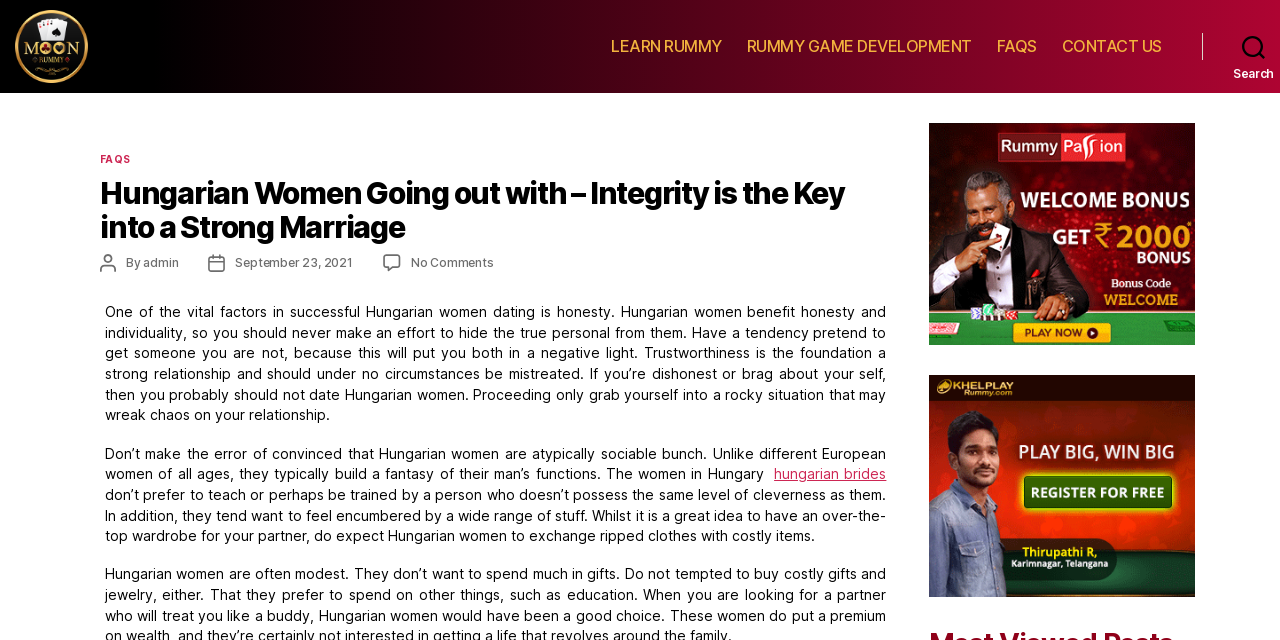What do Hungarian women tend to build about their man's functions?
Give a detailed and exhaustive answer to the question.

The webpage states that unlike other European women, Hungarian women typically build a fantasy of their man's functions. This is mentioned in the second paragraph of the webpage.